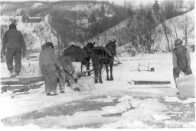Analyze the image and deliver a detailed answer to the question: In what season is the scene taking place?

The snow-covered landscape with trees lining the horizon and rolling hills in the backdrop of the image emphasizes the winter season's chill, which is further supported by the fact that the workers are harvesting ice.